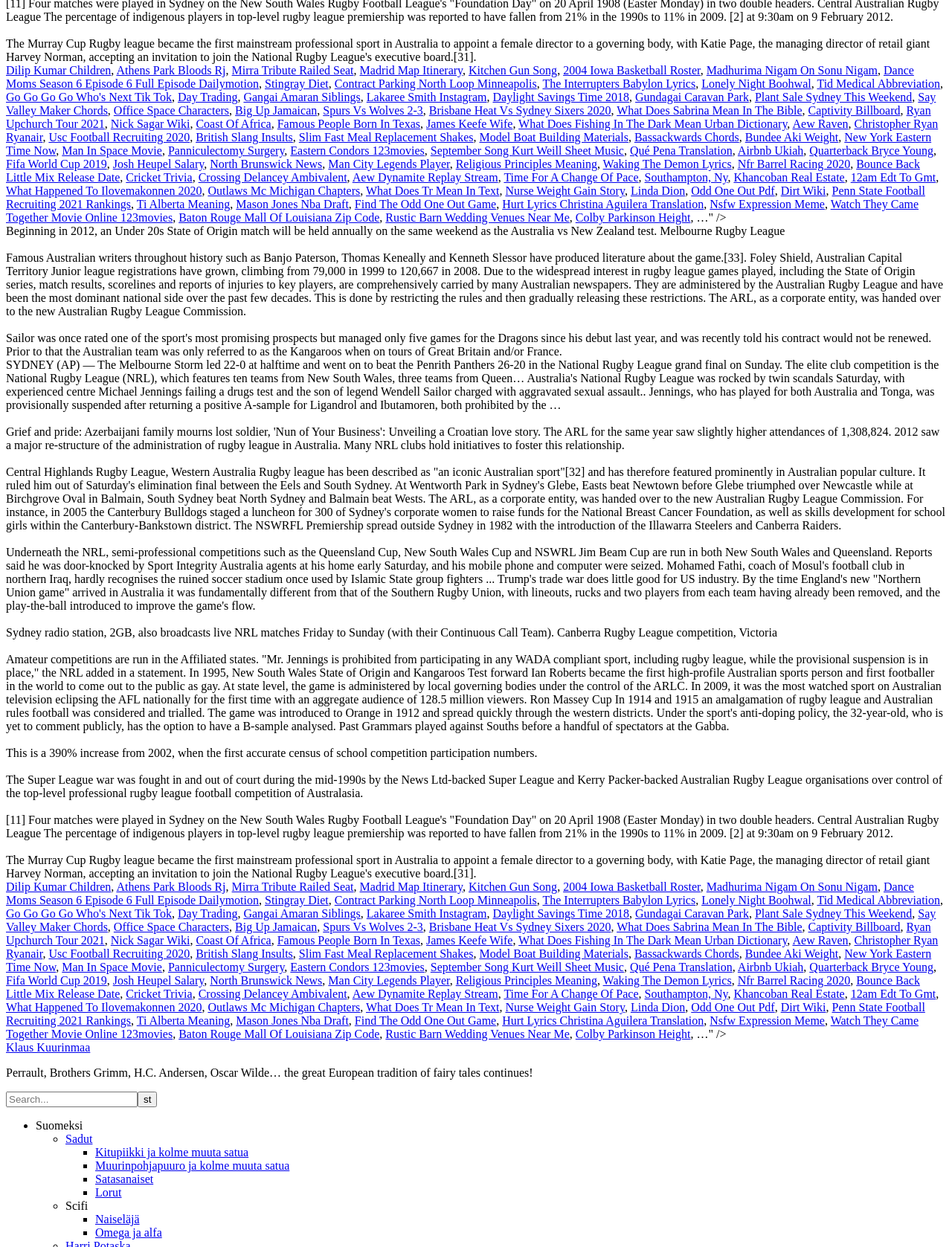Identify the bounding box coordinates for the region of the element that should be clicked to carry out the instruction: "Visit Madrid Map Itinerary". The bounding box coordinates should be four float numbers between 0 and 1, i.e., [left, top, right, bottom].

[0.378, 0.051, 0.486, 0.061]